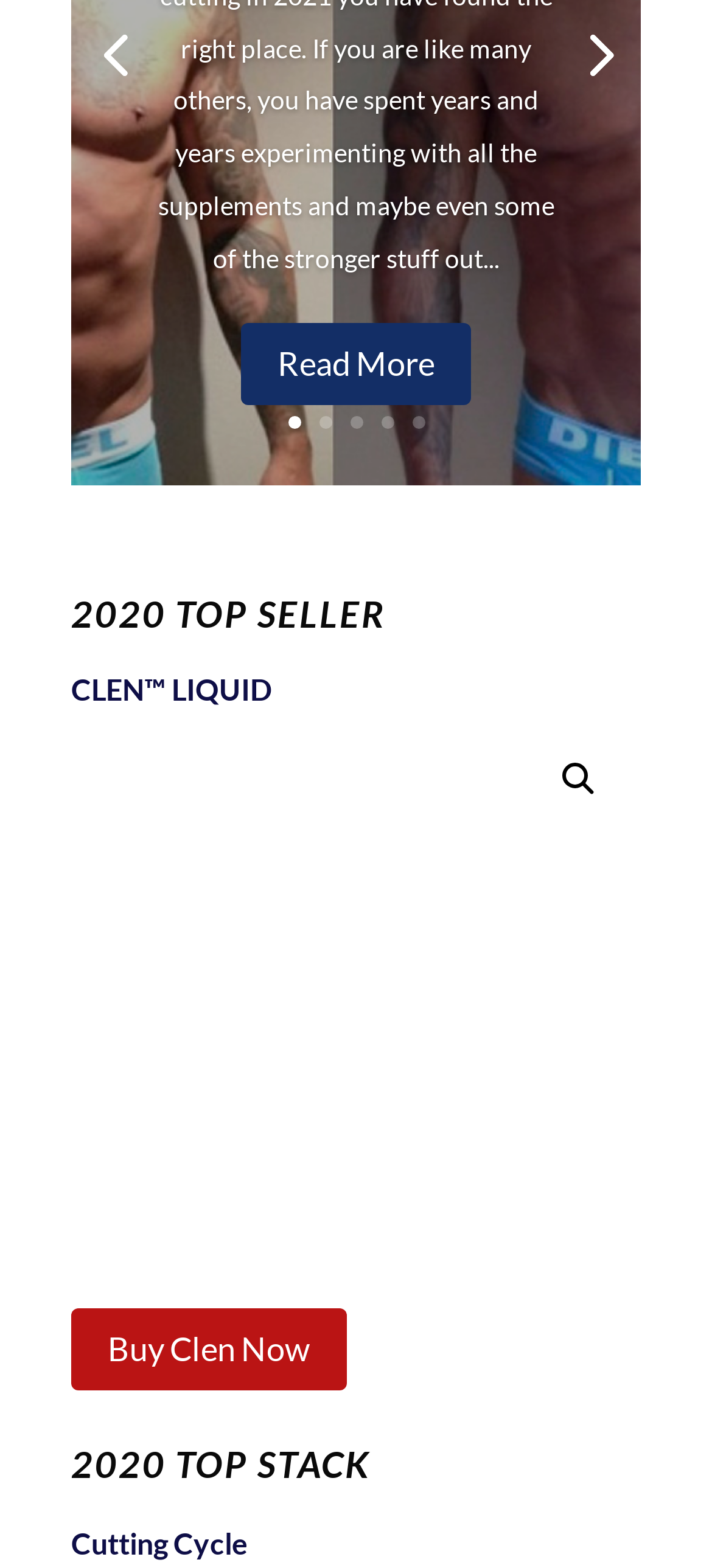Kindly determine the bounding box coordinates of the area that needs to be clicked to fulfill this instruction: "Buy Clen Now".

[0.1, 0.834, 0.487, 0.887]